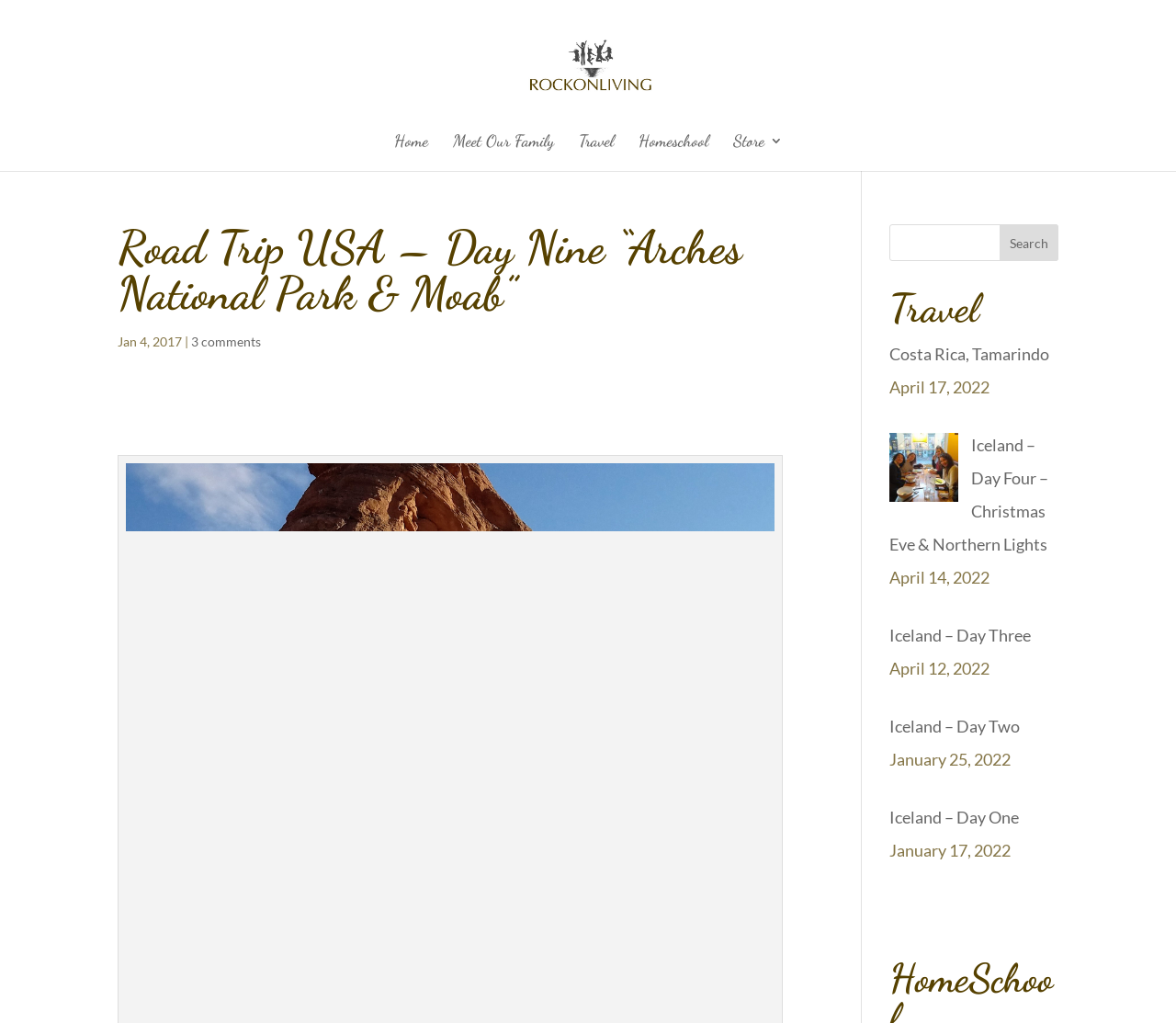What is the date of the latest article?
Please answer the question with as much detail and depth as you can.

I looked at the dates of the articles listed on the webpage and found that the latest article is dated April 17, 2022.